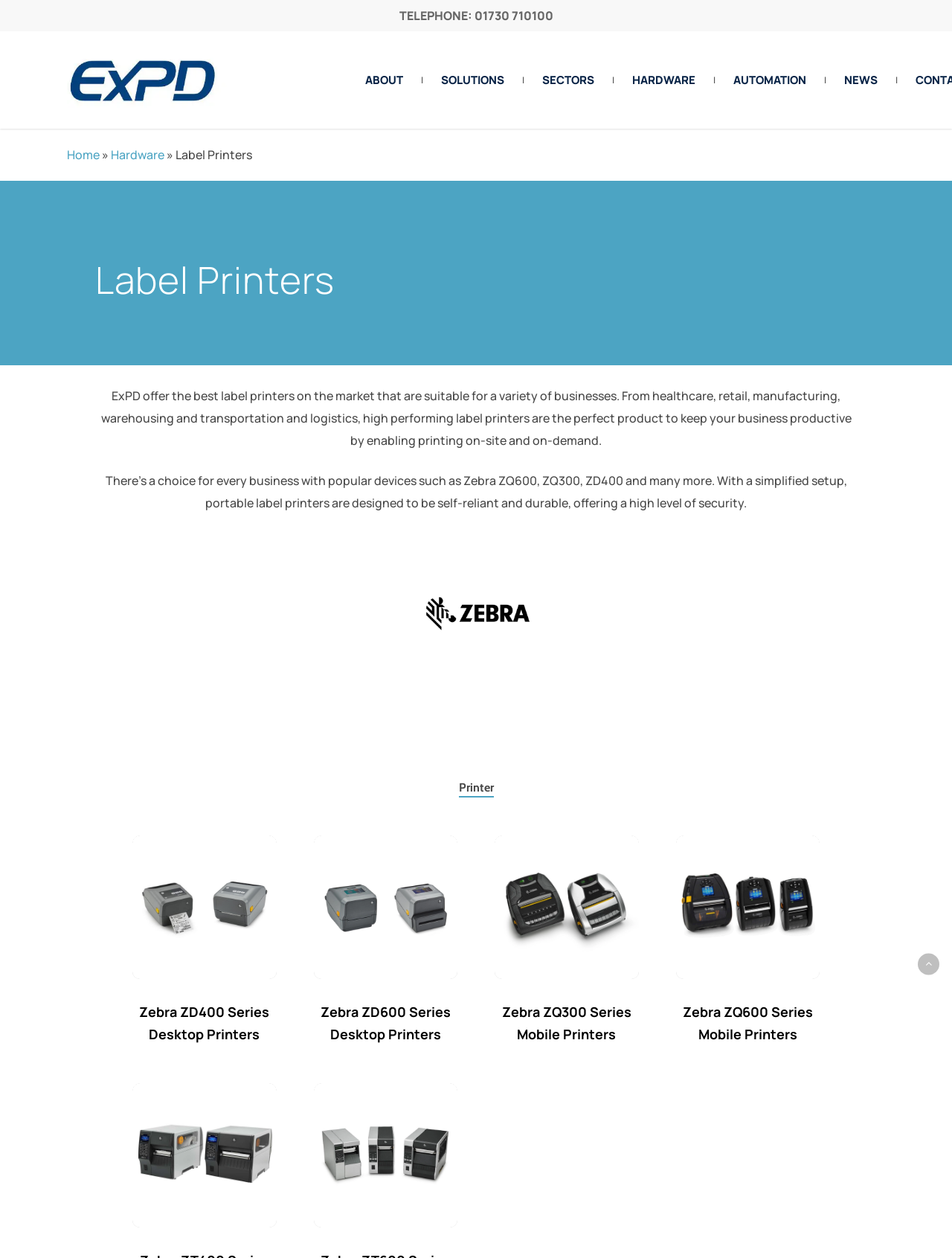Use the information in the screenshot to answer the question comprehensively: How many series of mobile printers are mentioned on the webpage?

The webpage mentions two series of mobile printers, namely the ZQ300 Series Mobile Printers and the ZQ600 Series Mobile Printers, as seen in the links and headings on the webpage.